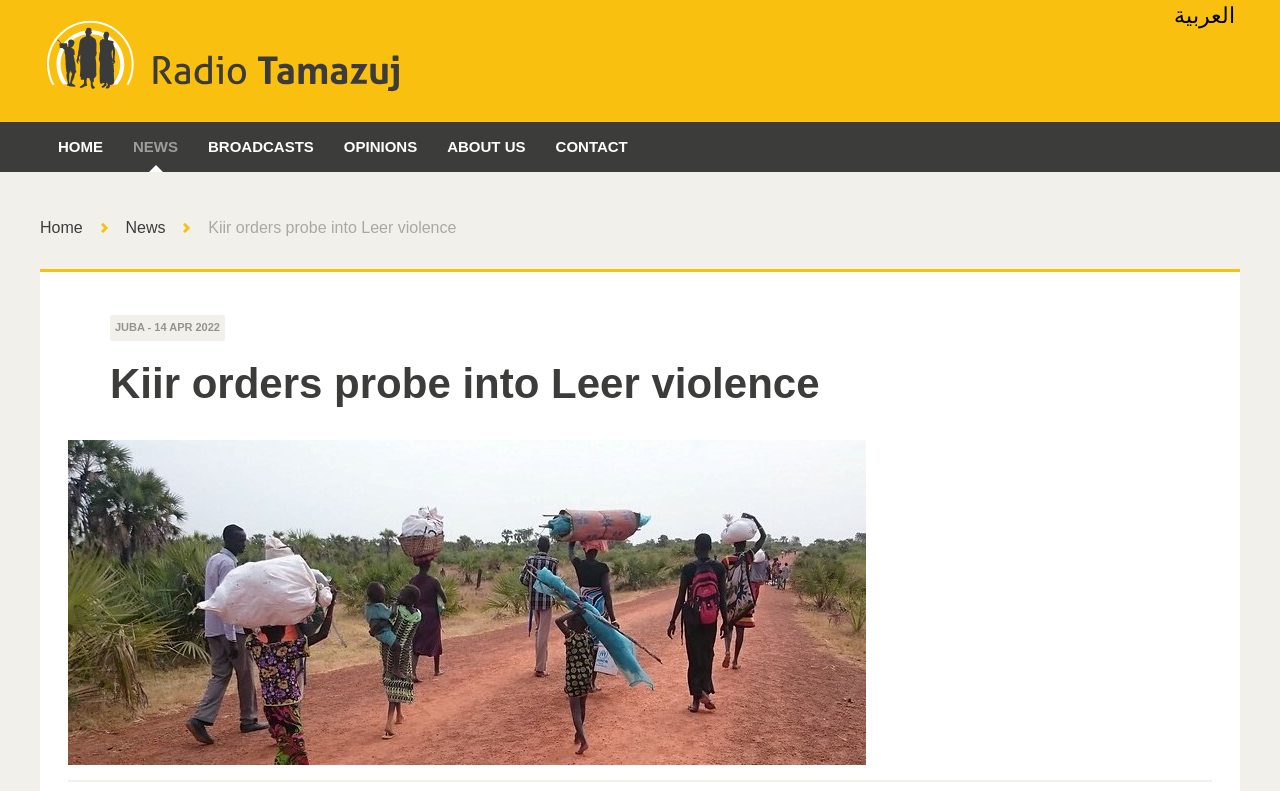Identify the bounding box coordinates of the element that should be clicked to fulfill this task: "view Kiir orders probe into Leer violence article". The coordinates should be provided as four float numbers between 0 and 1, i.e., [left, top, right, bottom].

[0.163, 0.277, 0.357, 0.298]